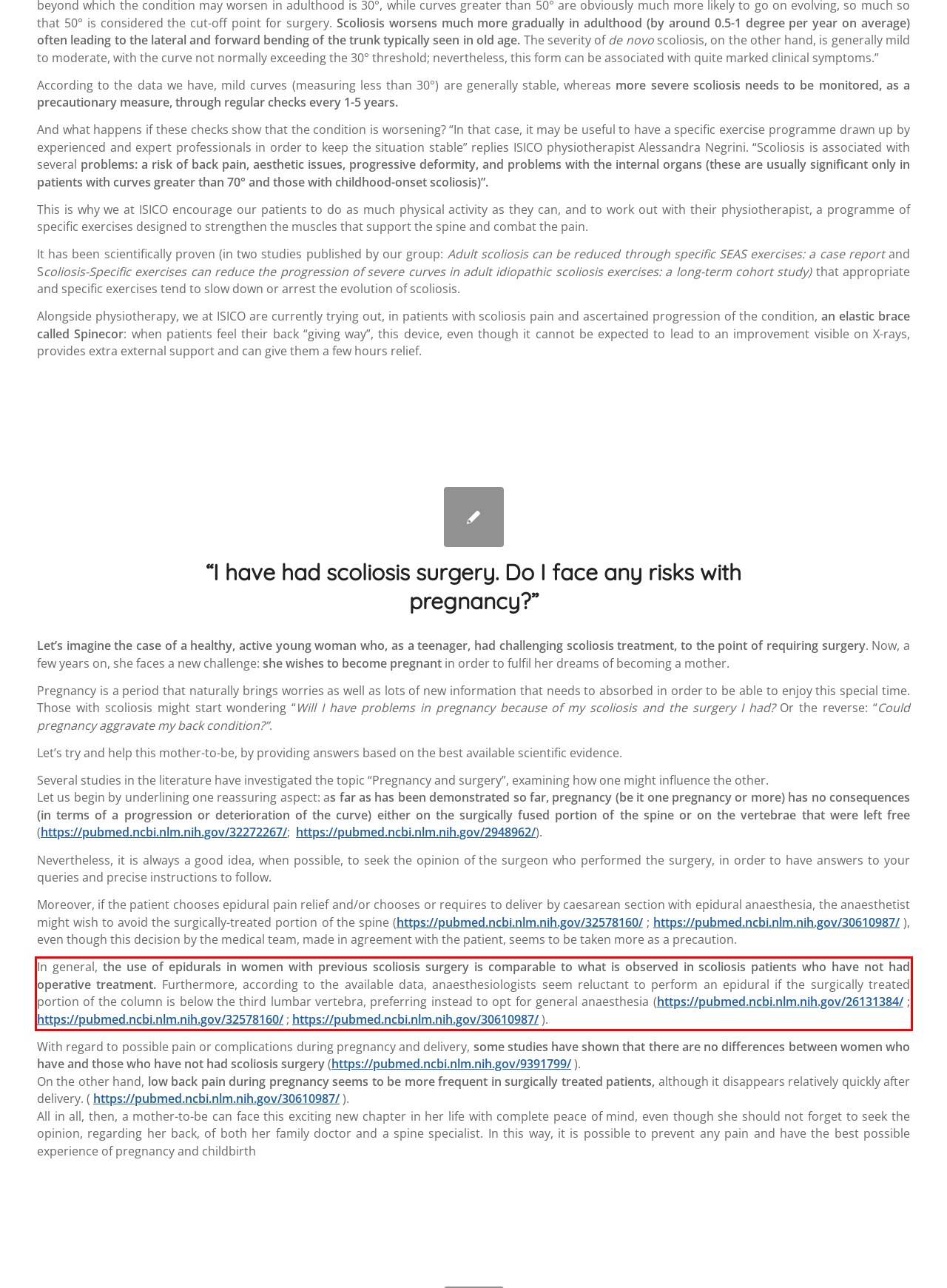Analyze the screenshot of a webpage where a red rectangle is bounding a UI element. Extract and generate the text content within this red bounding box.

In general, the use of epidurals in women with previous scoliosis surgery is comparable to what is observed in scoliosis patients who have not had operative treatment. Furthermore, according to the available data, anaesthesiologists seem reluctant to perform an epidural if the surgically treated portion of the column is below the third lumbar vertebra, preferring instead to opt for general anaesthesia (https://pubmed.ncbi.nlm.nih.gov/26131384/ ; https://pubmed.ncbi.nlm.nih.gov/32578160/ ; https://pubmed.ncbi.nlm.nih.gov/30610987/ ).